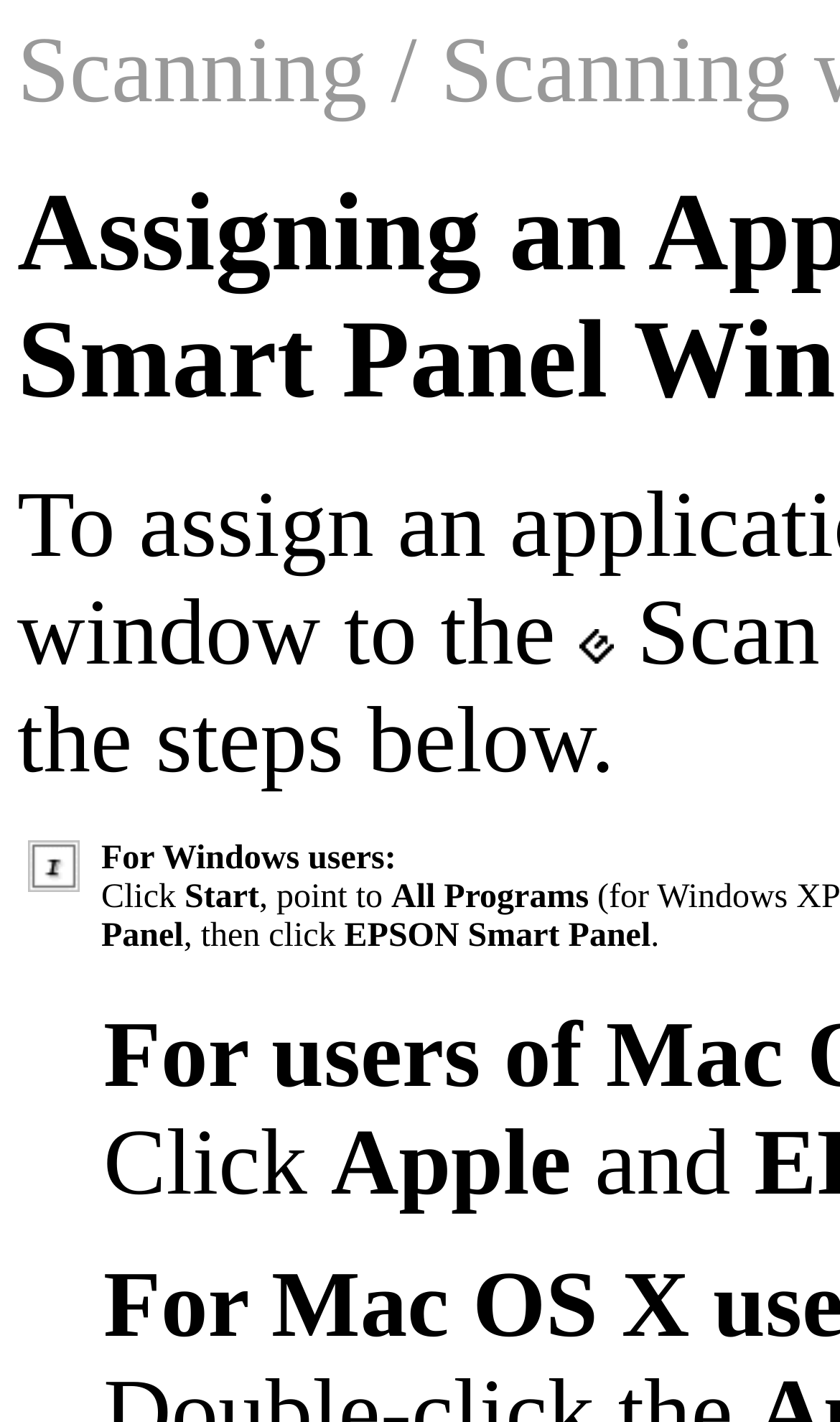Determine the title of the webpage and give its text content.

Assigning an Application in the EPSON Smart Panel Window